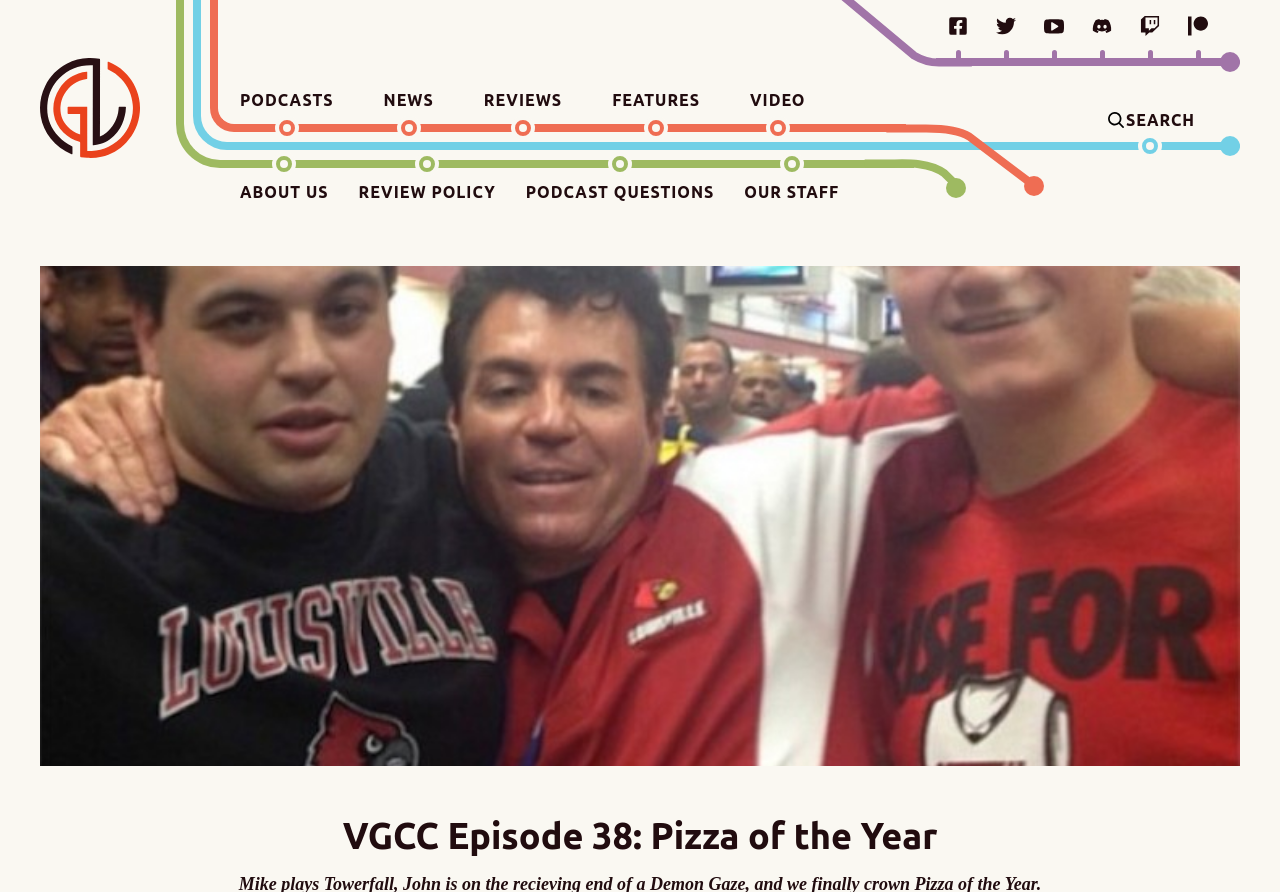Locate the bounding box for the described UI element: "parent_node: PODCASTS aria-label="Gamesline Home"". Ensure the coordinates are four float numbers between 0 and 1, formatted as [left, top, right, bottom].

[0.031, 0.065, 0.109, 0.177]